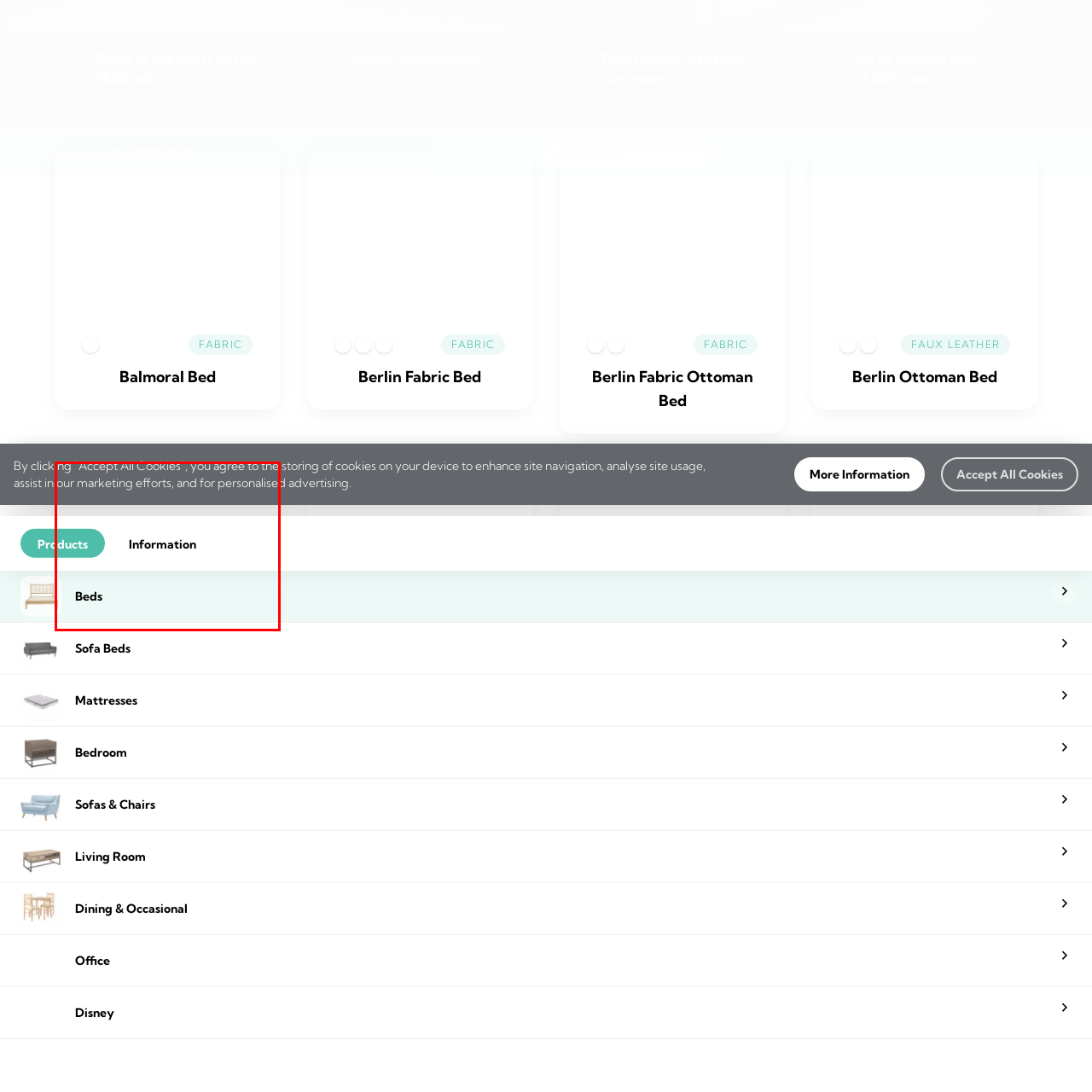What category does the image belong to?
Direct your attention to the image enclosed by the red bounding box and provide a detailed answer to the question.

The image is described as a visual anchor for consumers exploring the 'Beds' category, which implies that it belongs to this category.